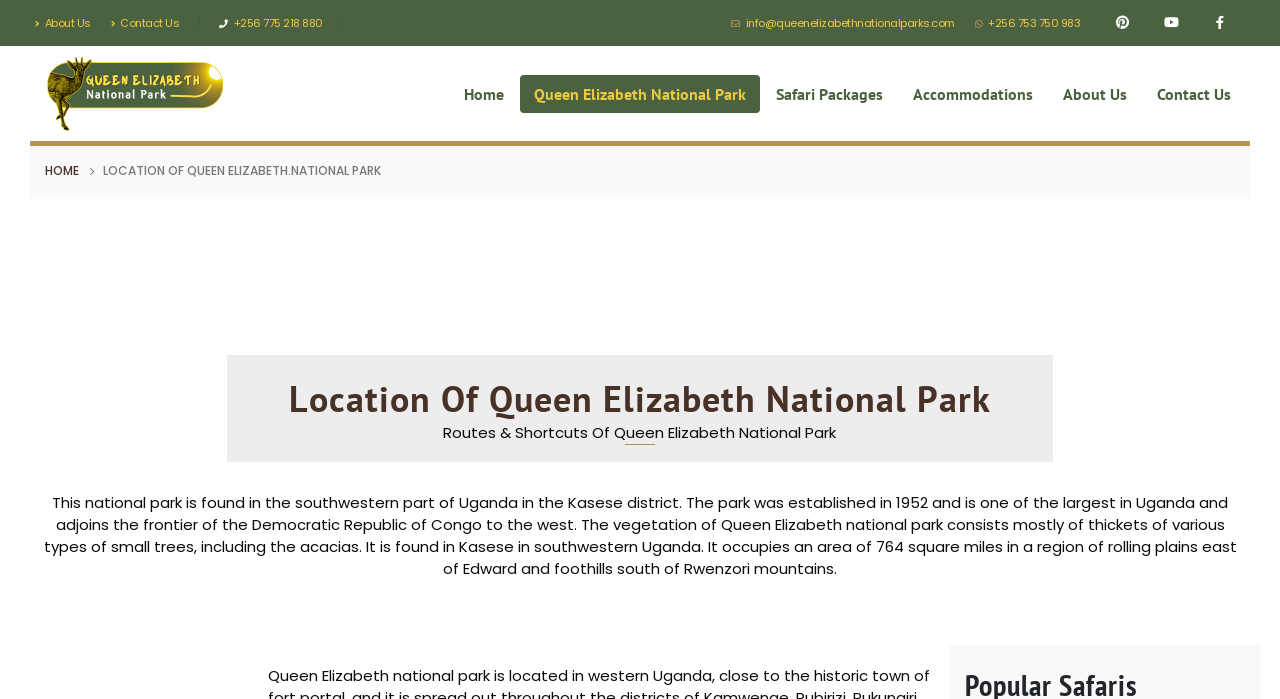Give a one-word or short phrase answer to this question: 
Where is Queen Elizabeth National Park located?

Southwestern Uganda